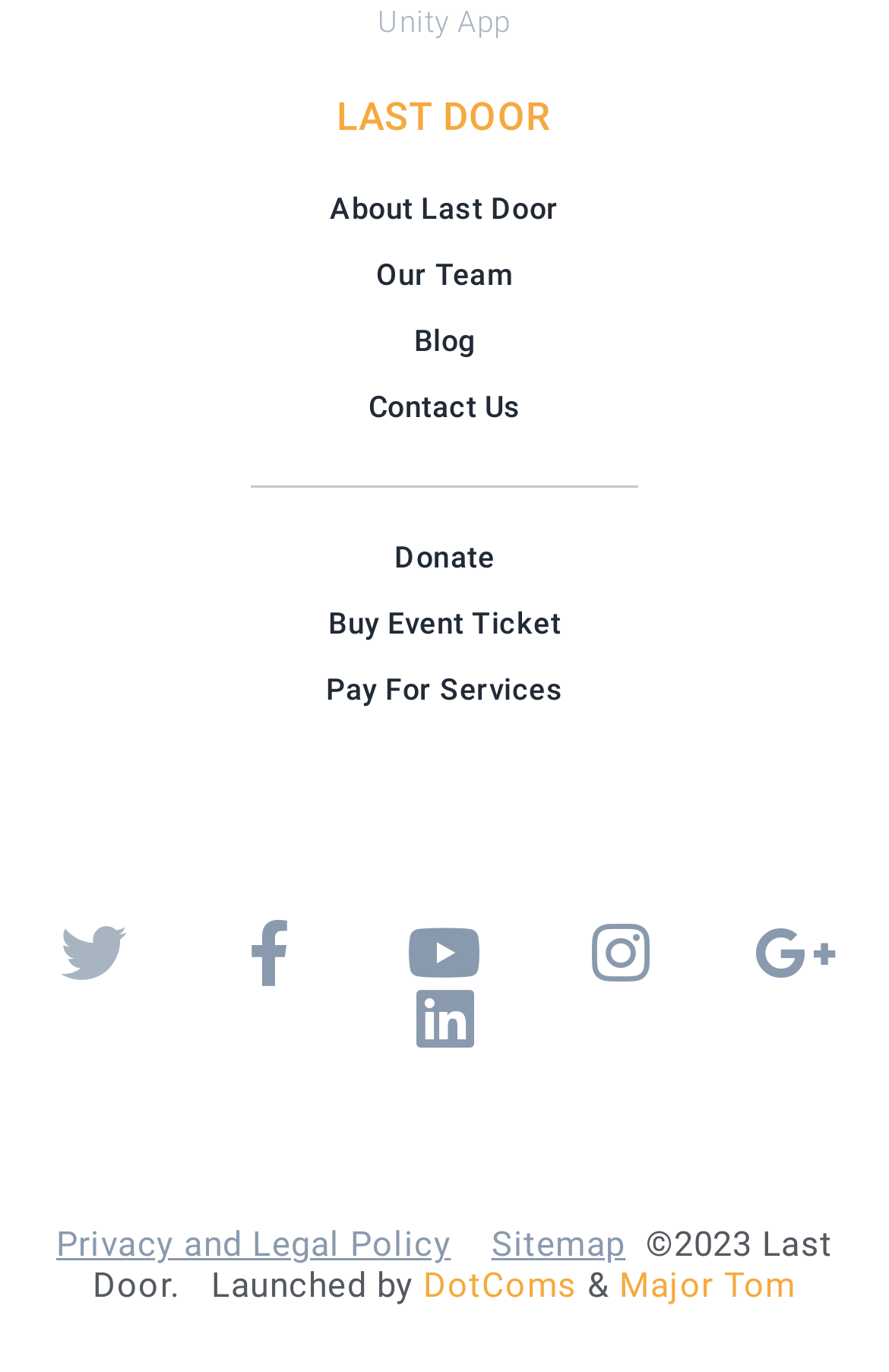Locate the bounding box coordinates of the clickable element to fulfill the following instruction: "Donate to Last Door". Provide the coordinates as four float numbers between 0 and 1 in the format [left, top, right, bottom].

[0.103, 0.387, 0.897, 0.427]